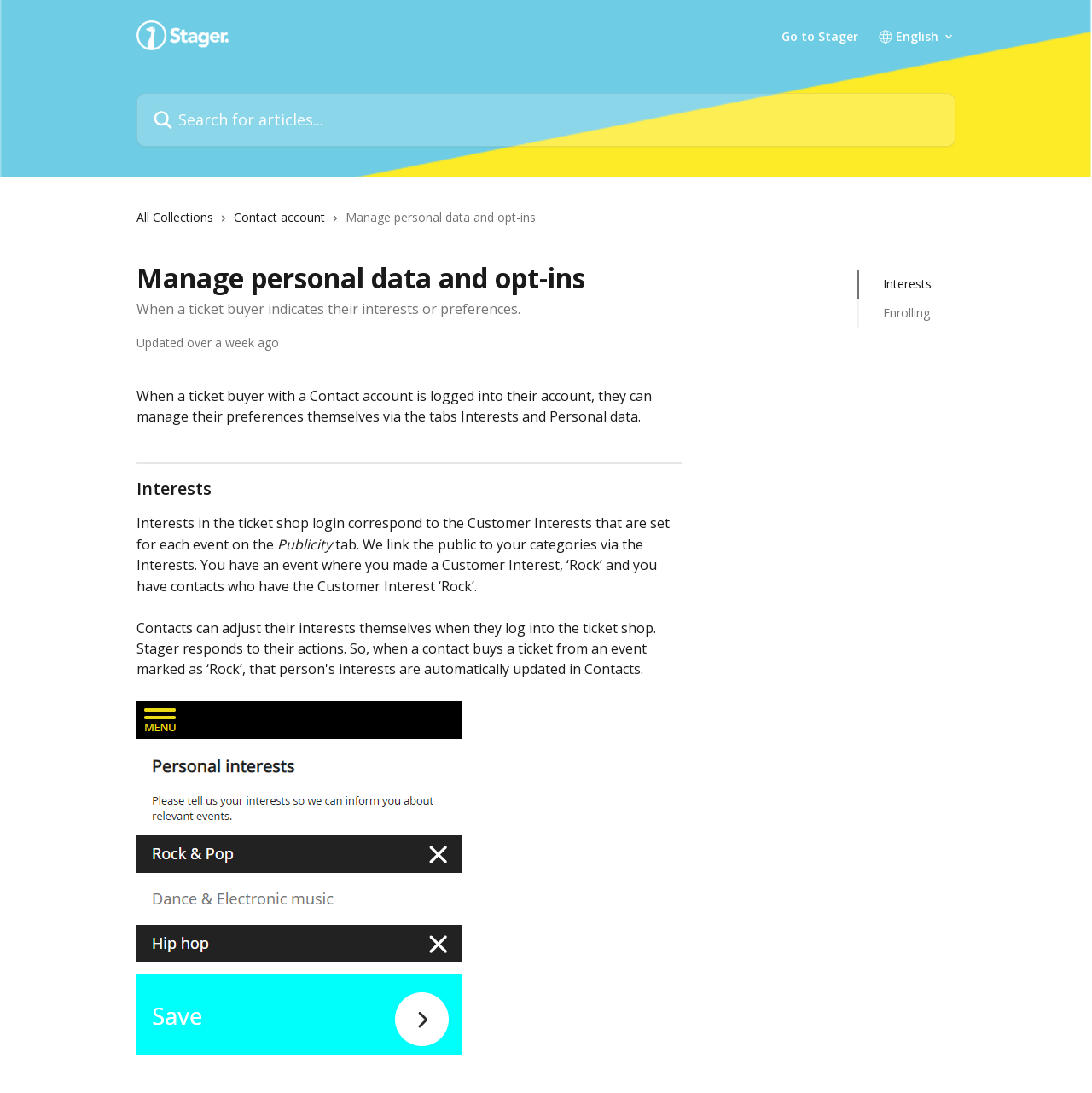Generate a detailed explanation of the webpage's features and information.

The webpage is about managing personal data and opt-ins, specifically focusing on when a ticket buyer indicates their interests or preferences. At the top, there is a header section with a logo image and a link to "Stager Help Center" on the left, and a link to "Go to Stager" and a combobox on the right. Below the header, there is a search bar with a magnifying glass icon.

On the left side of the page, there are several links, including "Interests", "Enrolling", "All Collections", and "Contact account", each accompanied by a small icon. On the right side of the page, there is a section with a heading "Manage personal data and opt-ins" and a paragraph of text explaining the topic.

Below this section, there is another heading "Interests" and a paragraph of text explaining how interests in the ticket shop login correspond to customer interests set for each event. There is also a subheading "Publicity" and a longer paragraph of text explaining how public interests are linked to categories via the interests.

At the bottom of the page, there is a link with an image, which appears to be a call-to-action or a button. Overall, the page has a simple and organized layout, with clear headings and concise text, and several icons and images to support the content.